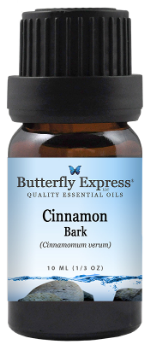With reference to the image, please provide a detailed answer to the following question: What is the volume of the essential oil in the bottle?

The volume of the essential oil is explicitly stated on the label, emphasizing its potency and utility.